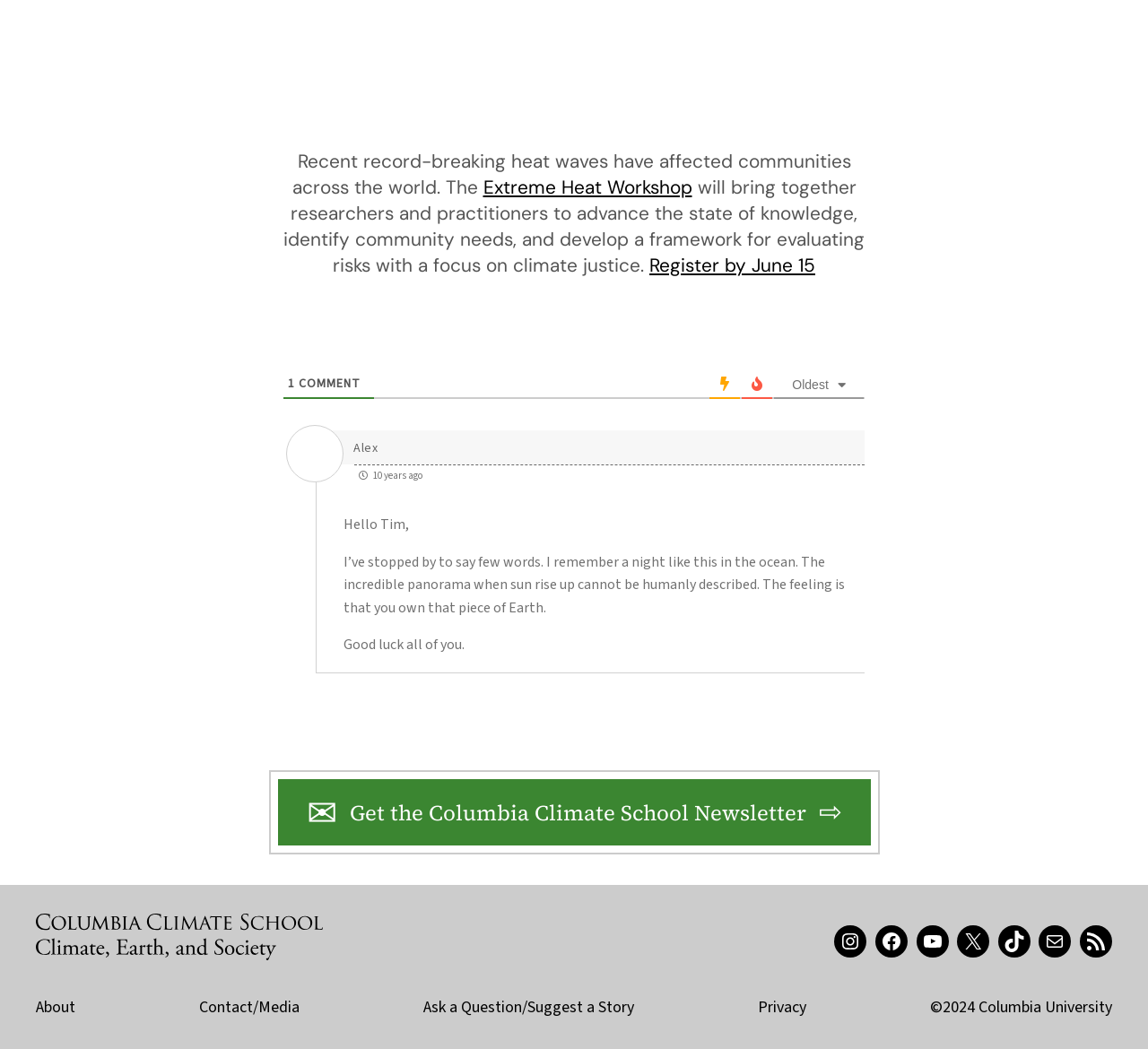What social media platforms are linked on the webpage?
Kindly give a detailed and elaborate answer to the question.

The social media platforms linked on the webpage can be found at the bottom of the page, where there are links to Instagram, Facebook, YouTube, Twitter, and TikTok.